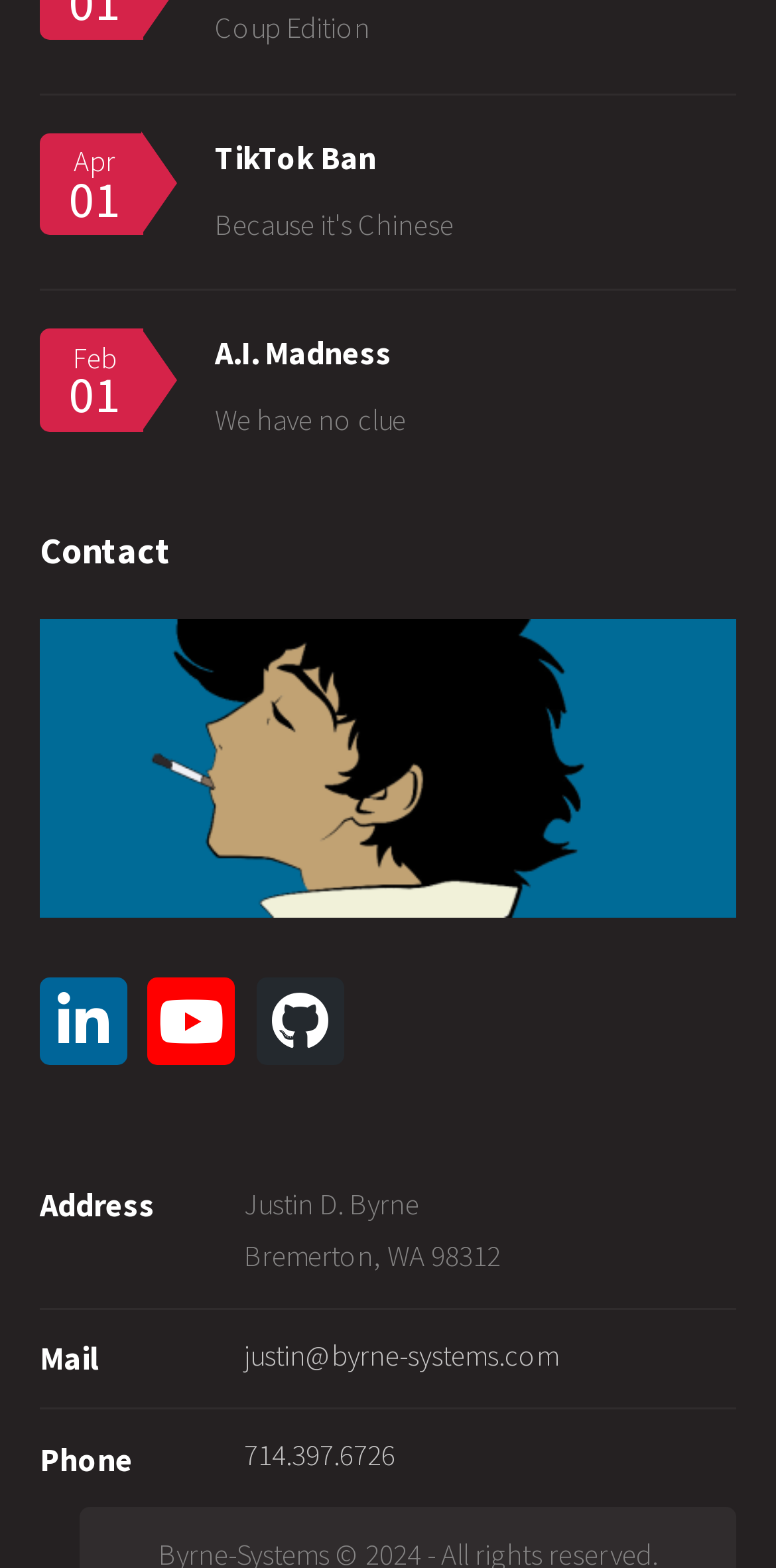Please identify the bounding box coordinates of the clickable area that will allow you to execute the instruction: "Click on A.I. Madness".

[0.277, 0.213, 0.505, 0.238]